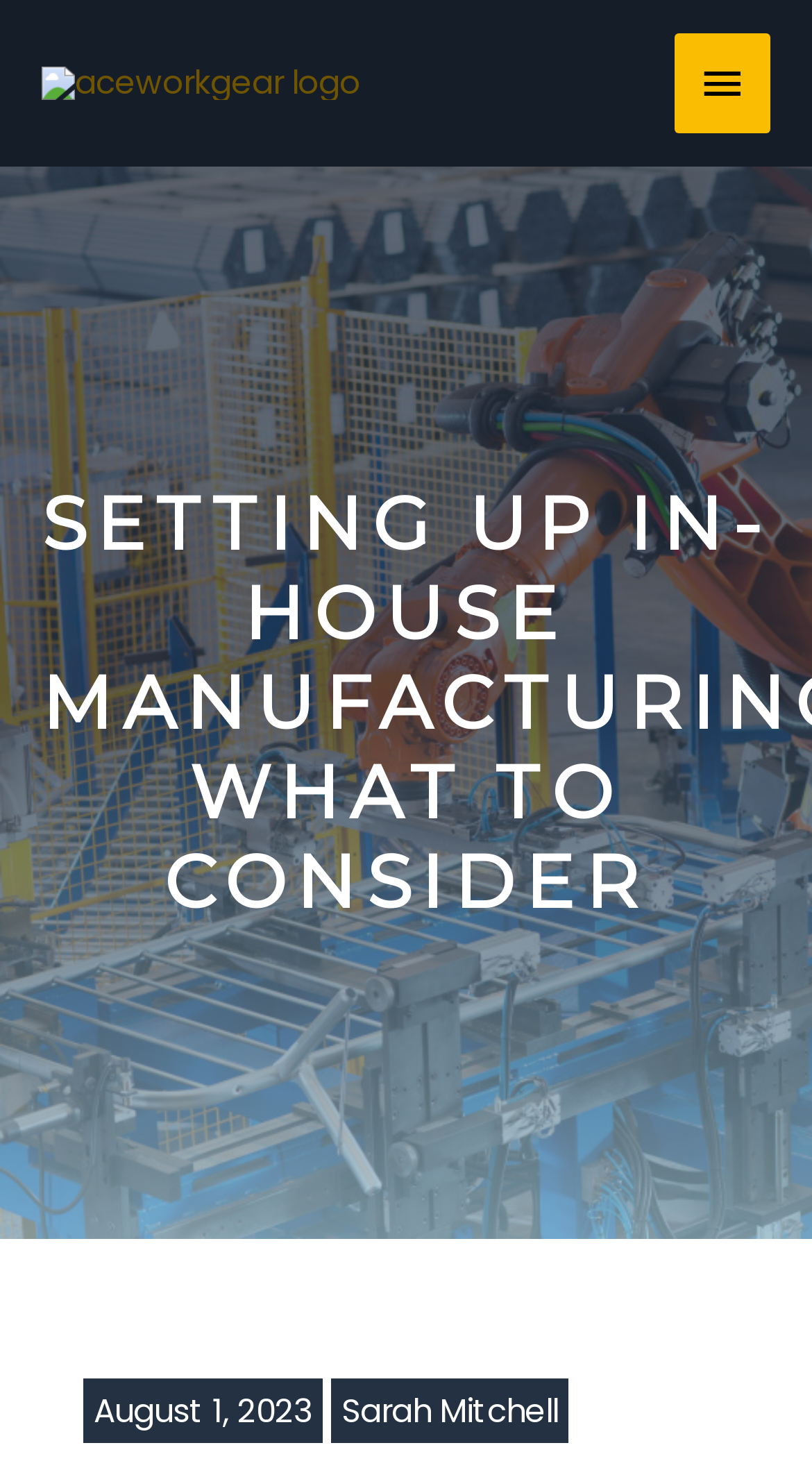Identify the bounding box coordinates for the UI element described as: "Main Menu".

[0.83, 0.022, 0.949, 0.091]